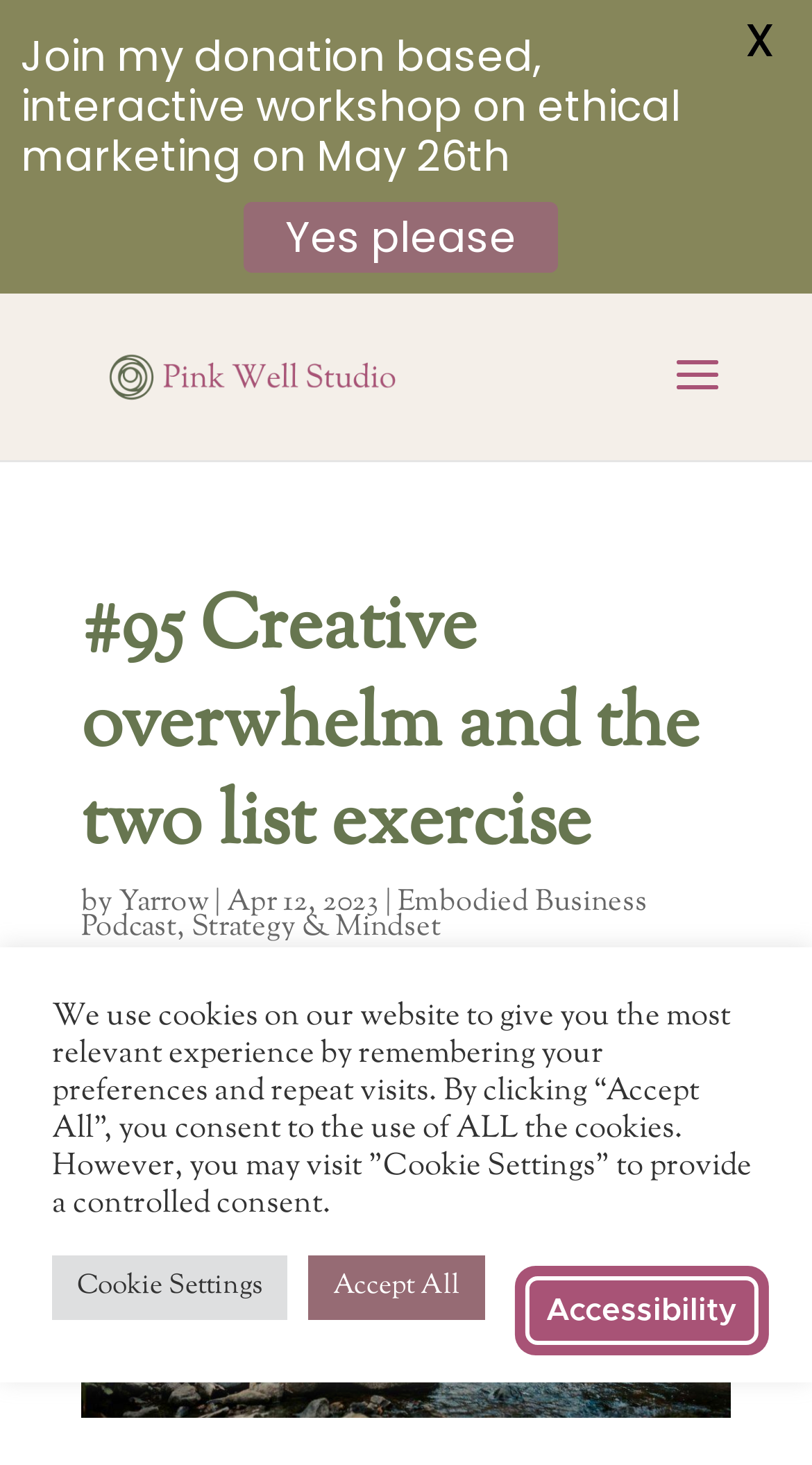What is the date of the article?
Look at the screenshot and give a one-word or phrase answer.

Apr 12, 2023